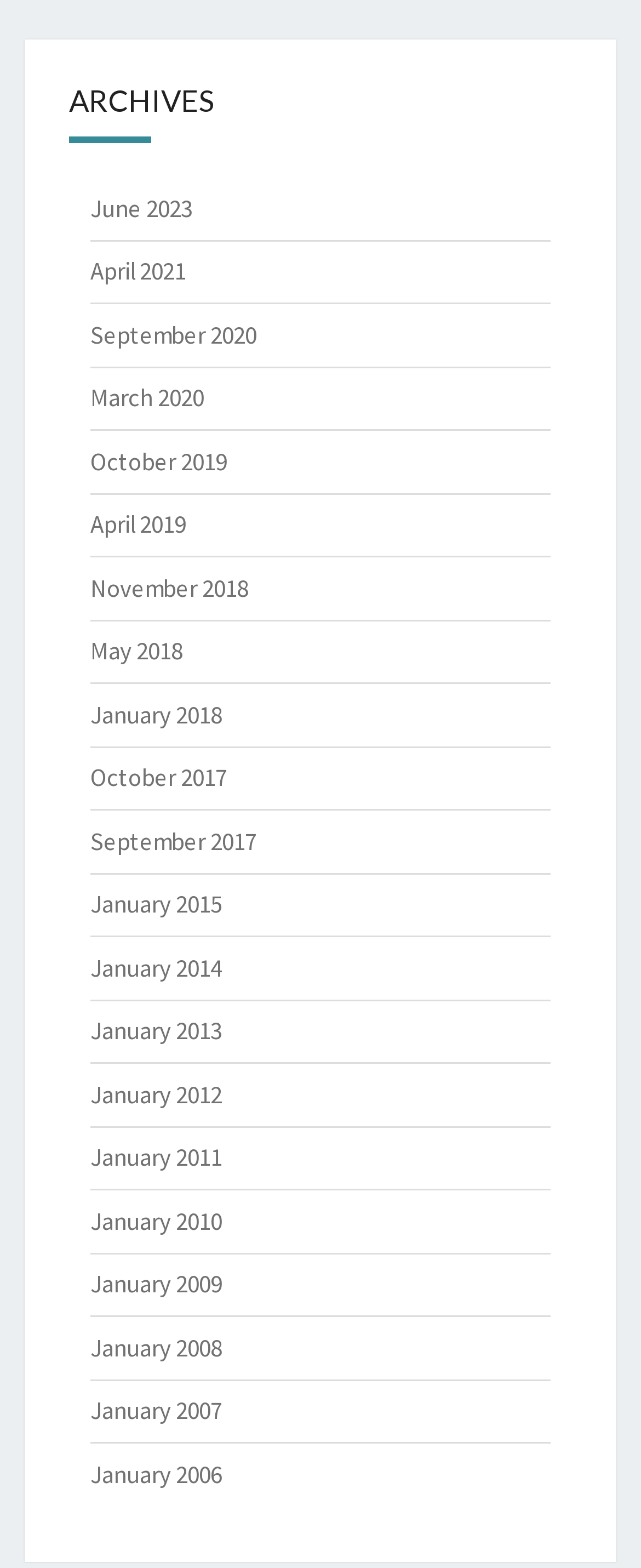Reply to the question below using a single word or brief phrase:
What is the most recent month available in the archives?

June 2023